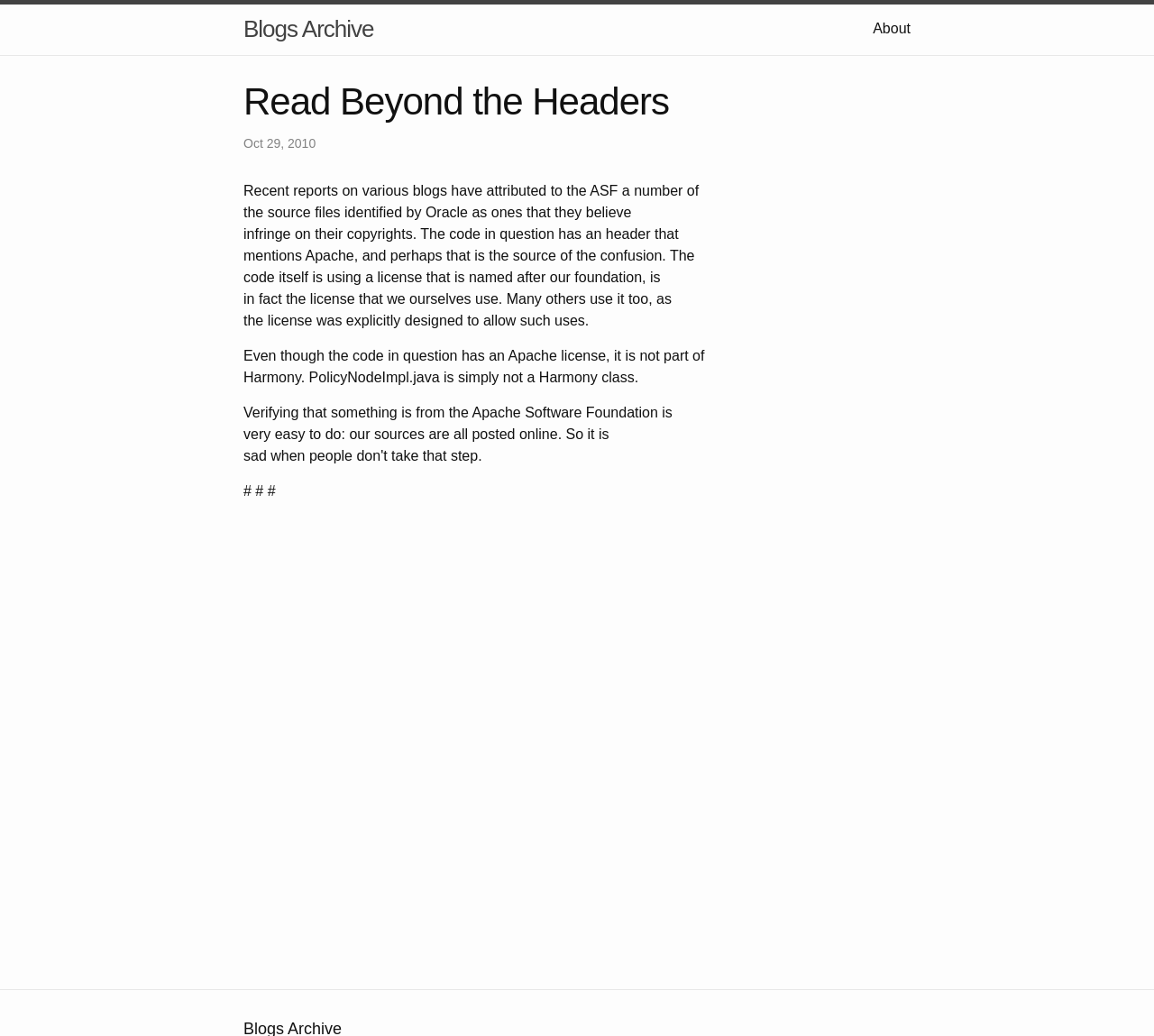Locate the bounding box of the UI element based on this description: "Blogs Archive". Provide four float numbers between 0 and 1 as [left, top, right, bottom].

[0.211, 0.004, 0.324, 0.051]